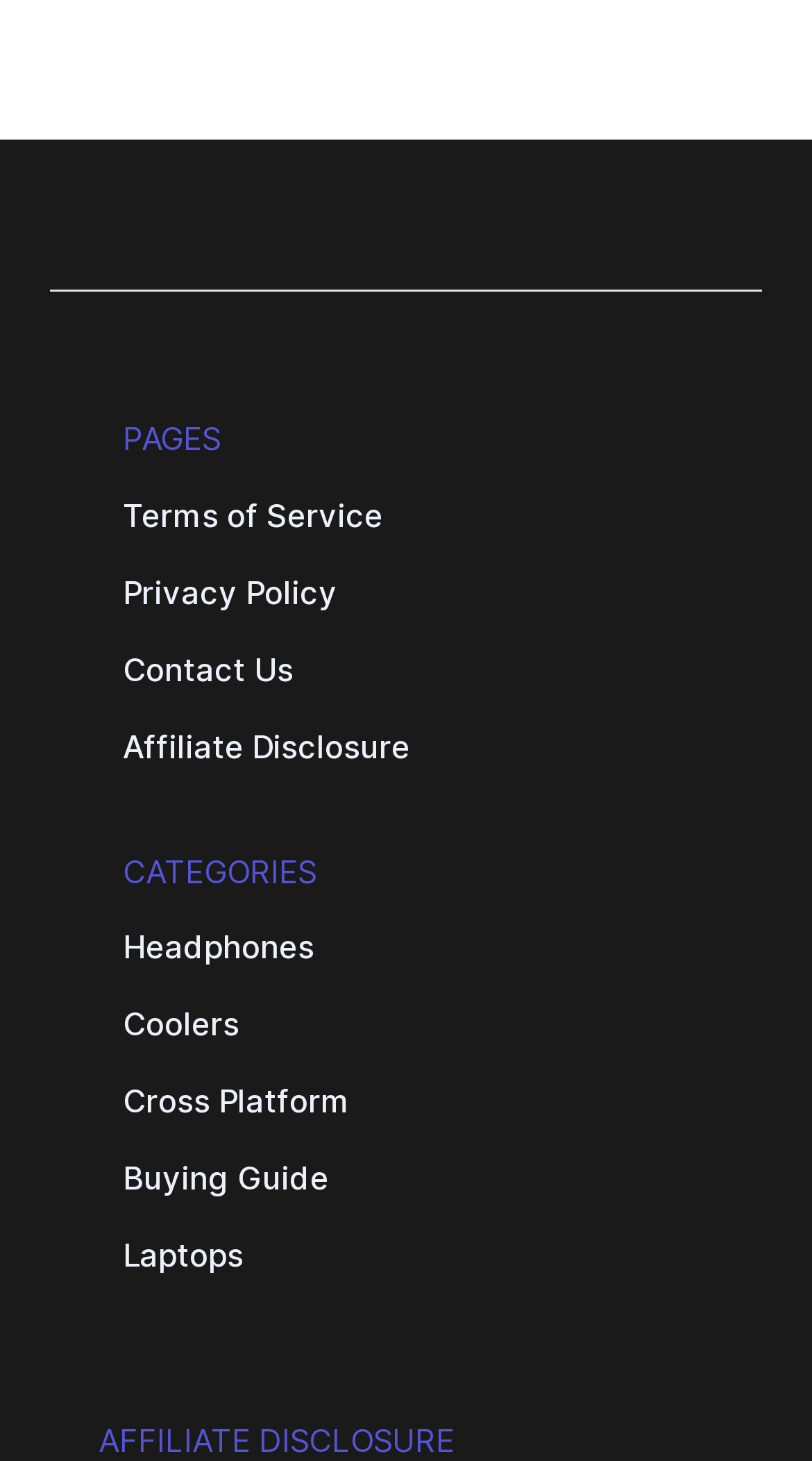Please indicate the bounding box coordinates for the clickable area to complete the following task: "Check December 2021". The coordinates should be specified as four float numbers between 0 and 1, i.e., [left, top, right, bottom].

None